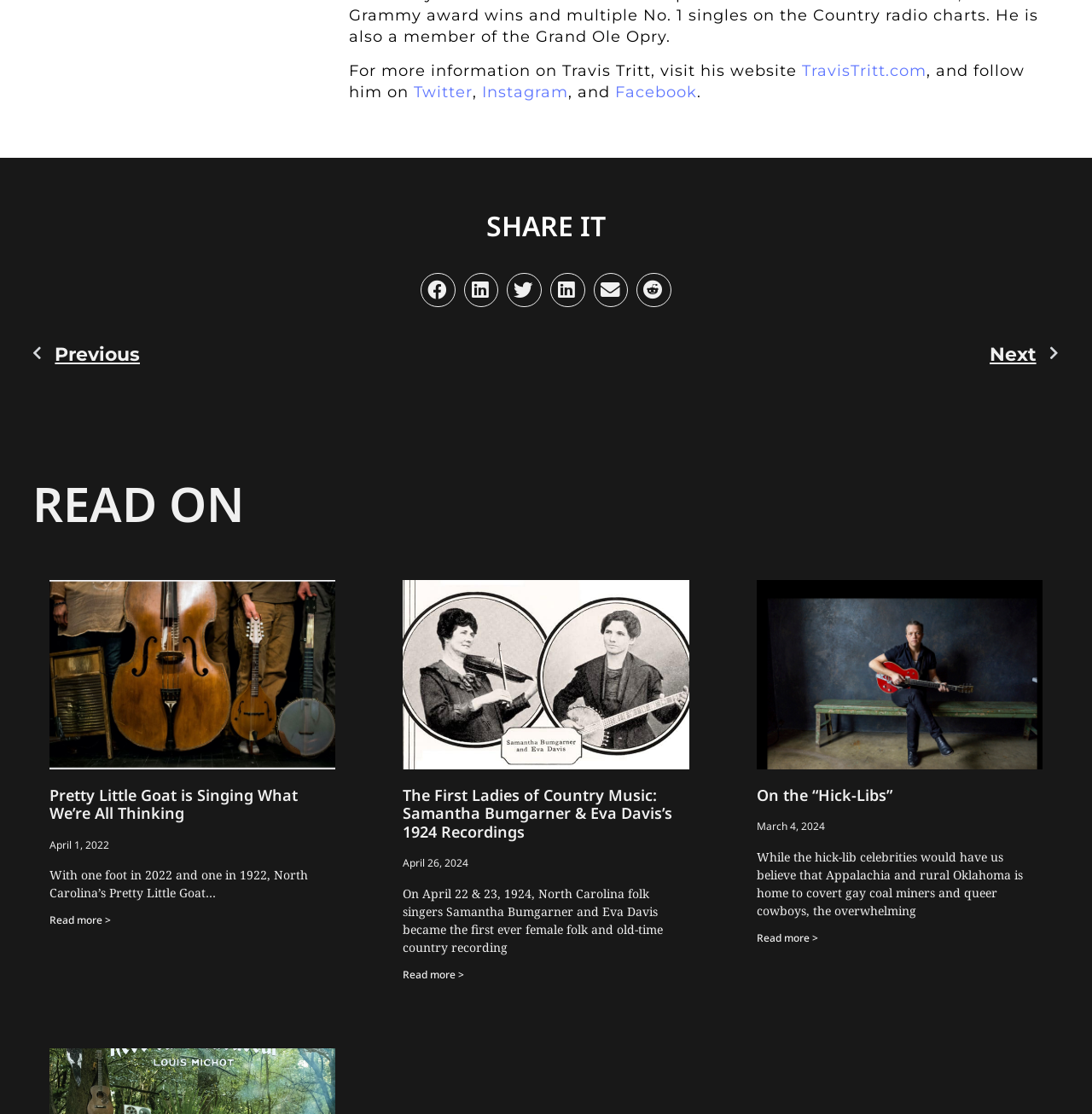Specify the bounding box coordinates of the area to click in order to execute this command: 'Follow on Instagram'. The coordinates should consist of four float numbers ranging from 0 to 1, and should be formatted as [left, top, right, bottom].

None